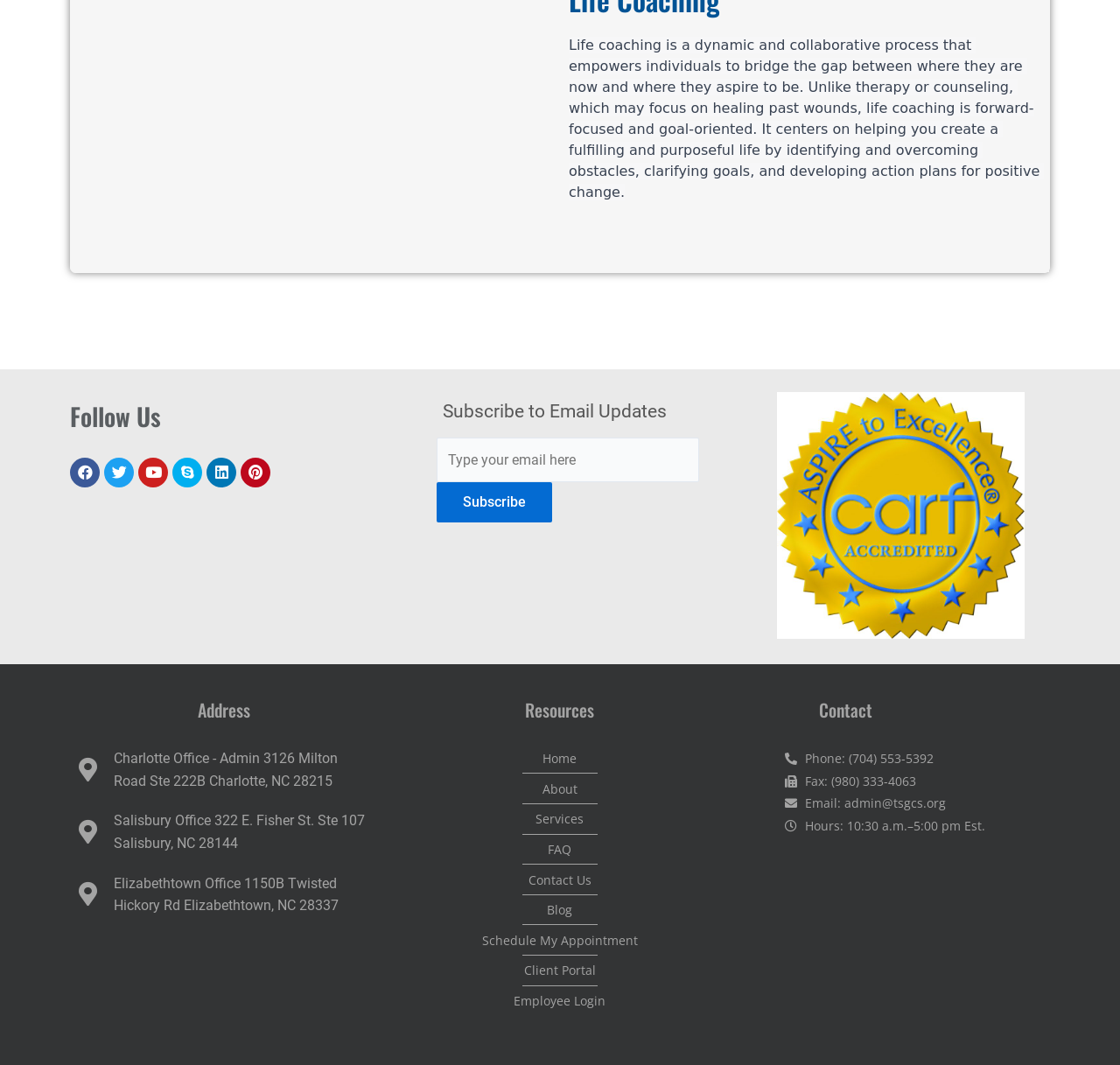Provide the bounding box coordinates for the area that should be clicked to complete the instruction: "Visit the Home page".

[0.361, 0.702, 0.639, 0.723]